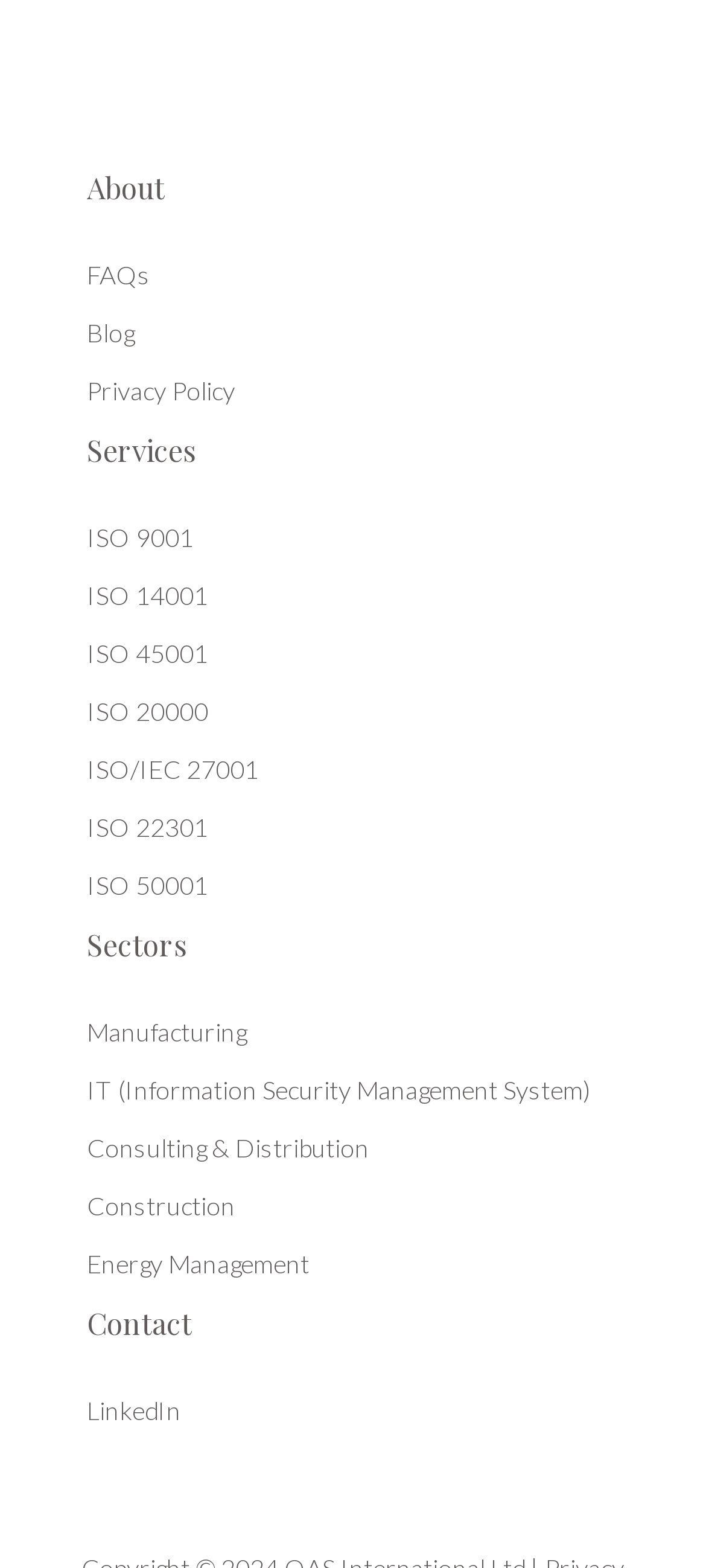Please specify the coordinates of the bounding box for the element that should be clicked to carry out this instruction: "go to about page". The coordinates must be four float numbers between 0 and 1, formatted as [left, top, right, bottom].

[0.123, 0.101, 0.877, 0.14]